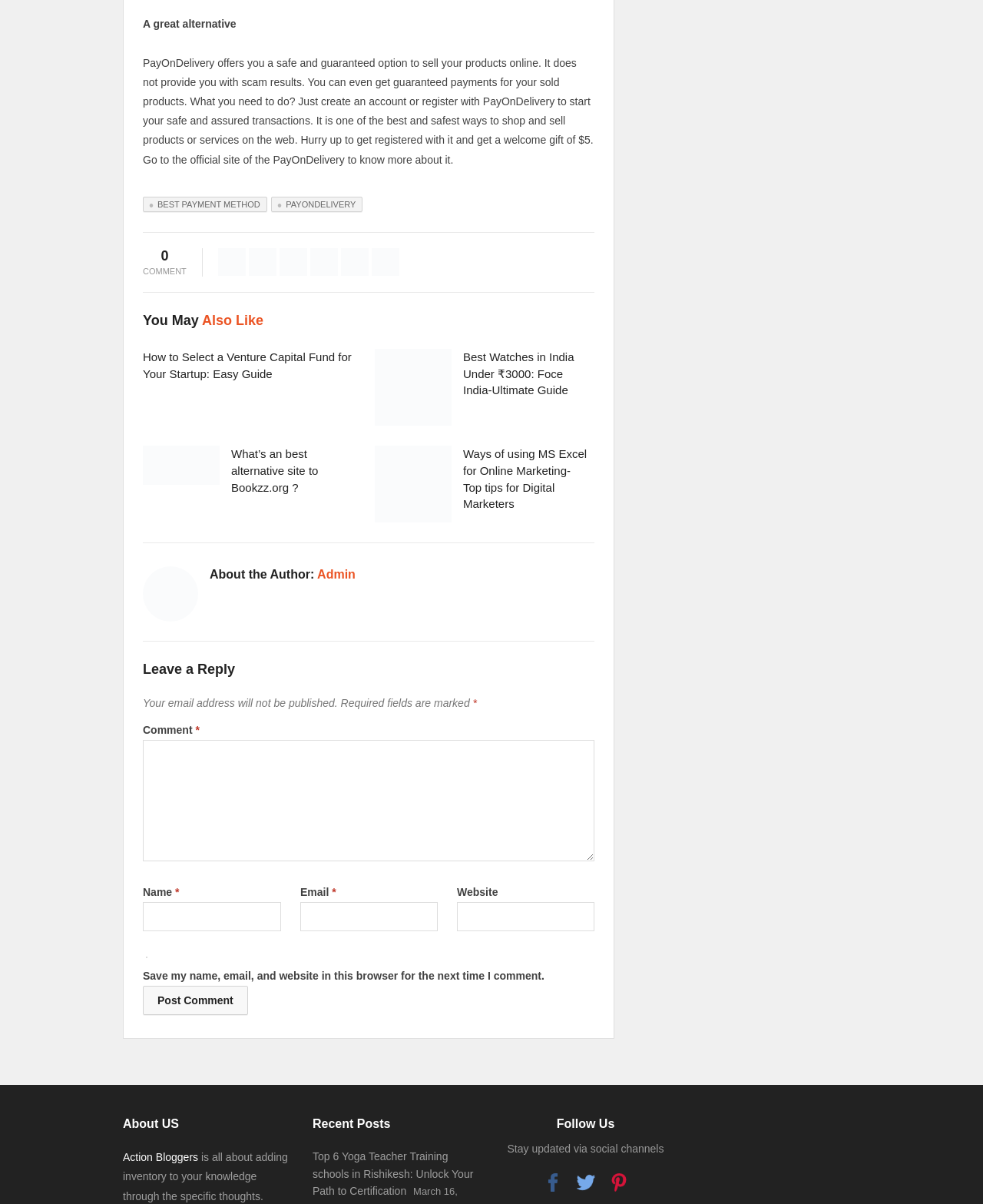Please find the bounding box coordinates (top-left x, top-left y, bottom-right x, bottom-right y) in the screenshot for the UI element described as follows: parent_node: Name * name="author"

[0.145, 0.749, 0.286, 0.774]